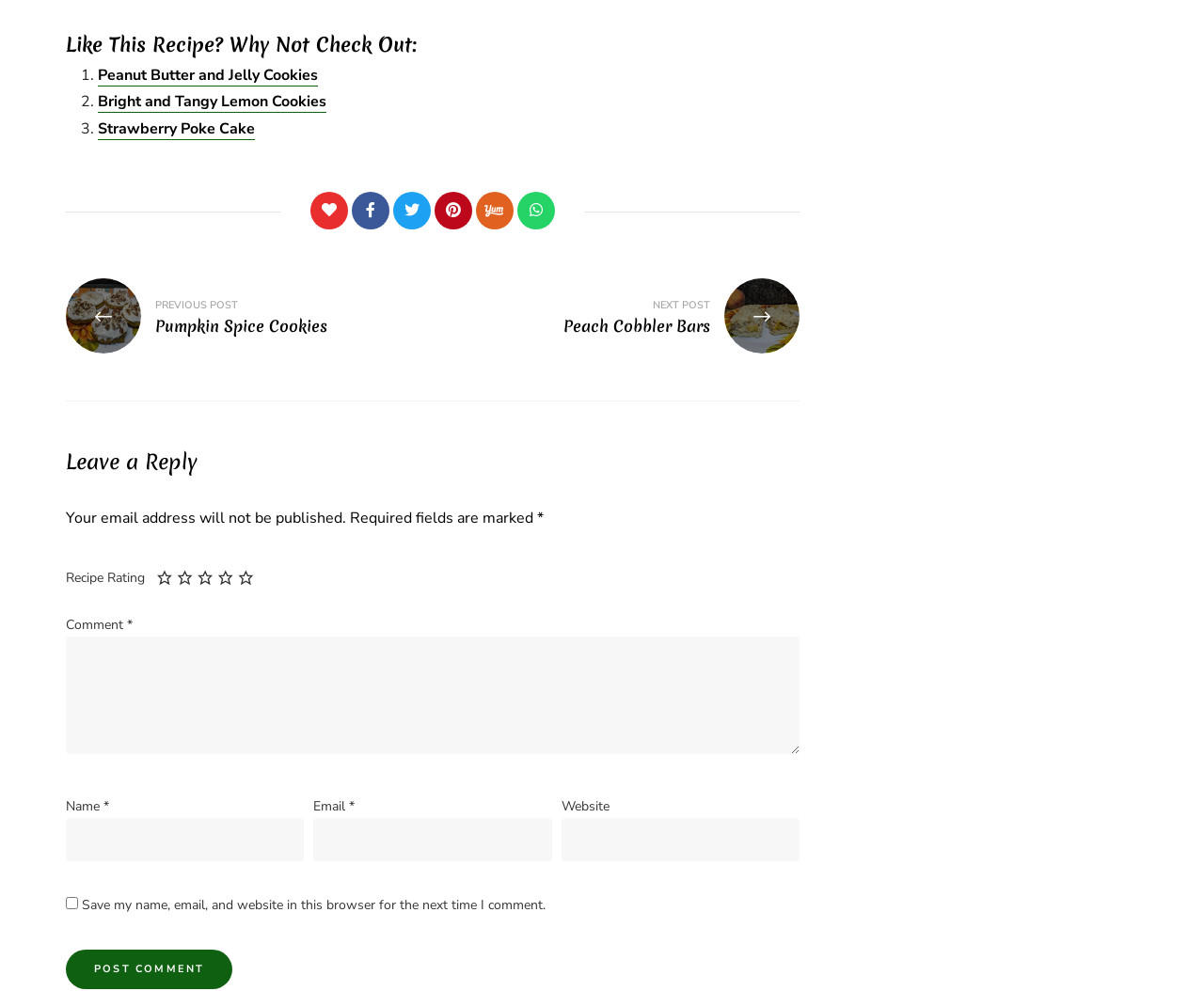Please identify the bounding box coordinates of the area that needs to be clicked to fulfill the following instruction: "View recent posts."

None